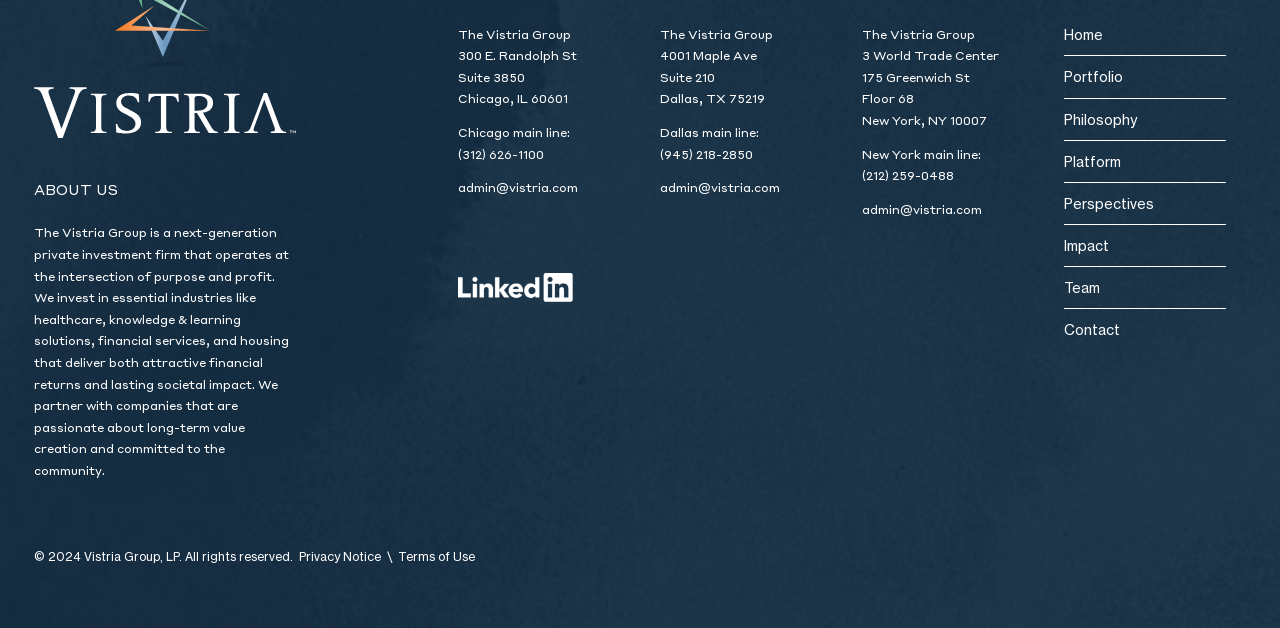Can you find the bounding box coordinates of the area I should click to execute the following instruction: "View the 'Portfolio'"?

[0.831, 0.09, 0.958, 0.155]